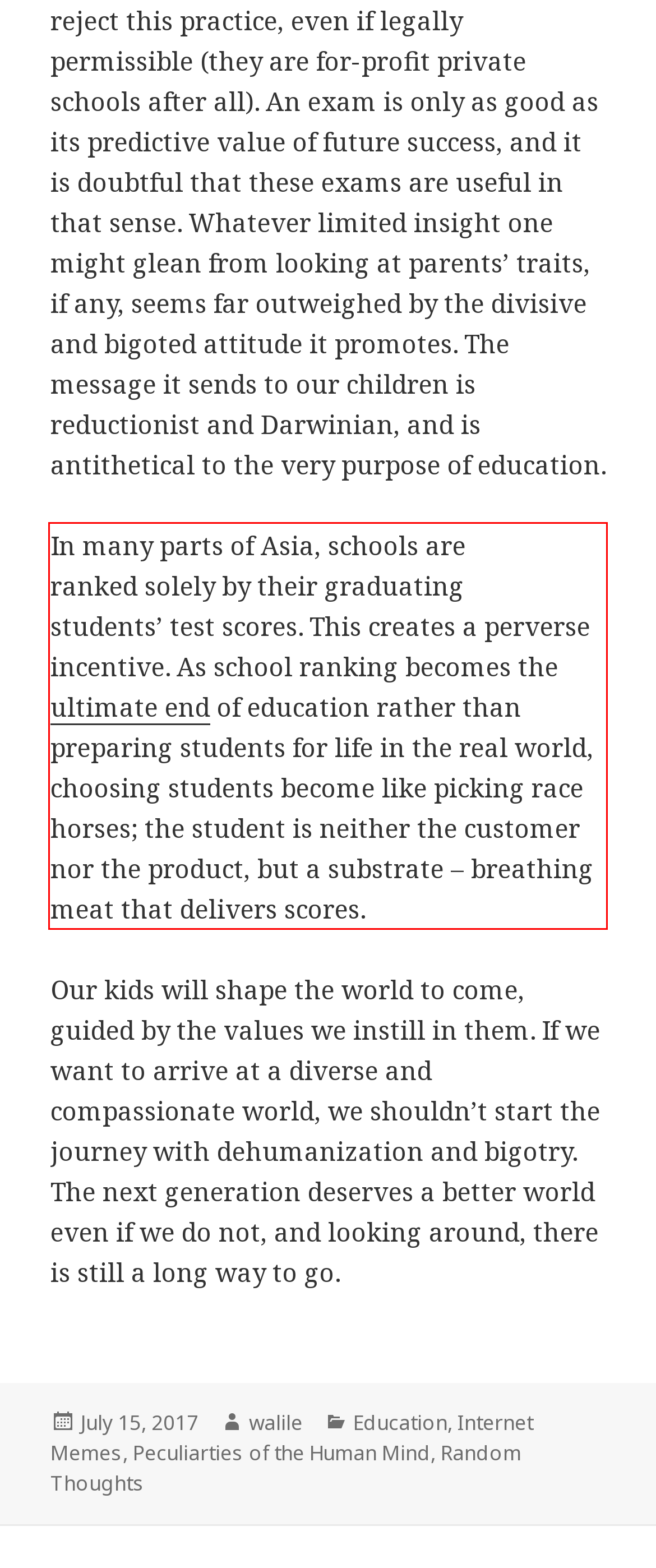Given a screenshot of a webpage containing a red rectangle bounding box, extract and provide the text content found within the red bounding box.

In many parts of Asia, schools are ranked solely by their graduating students’ test scores. This creates a perverse incentive. As school ranking becomes the ultimate end of education rather than preparing students for life in the real world, choosing students become like picking race horses; the student is neither the customer nor the product, but a substrate – breathing meat that delivers scores.